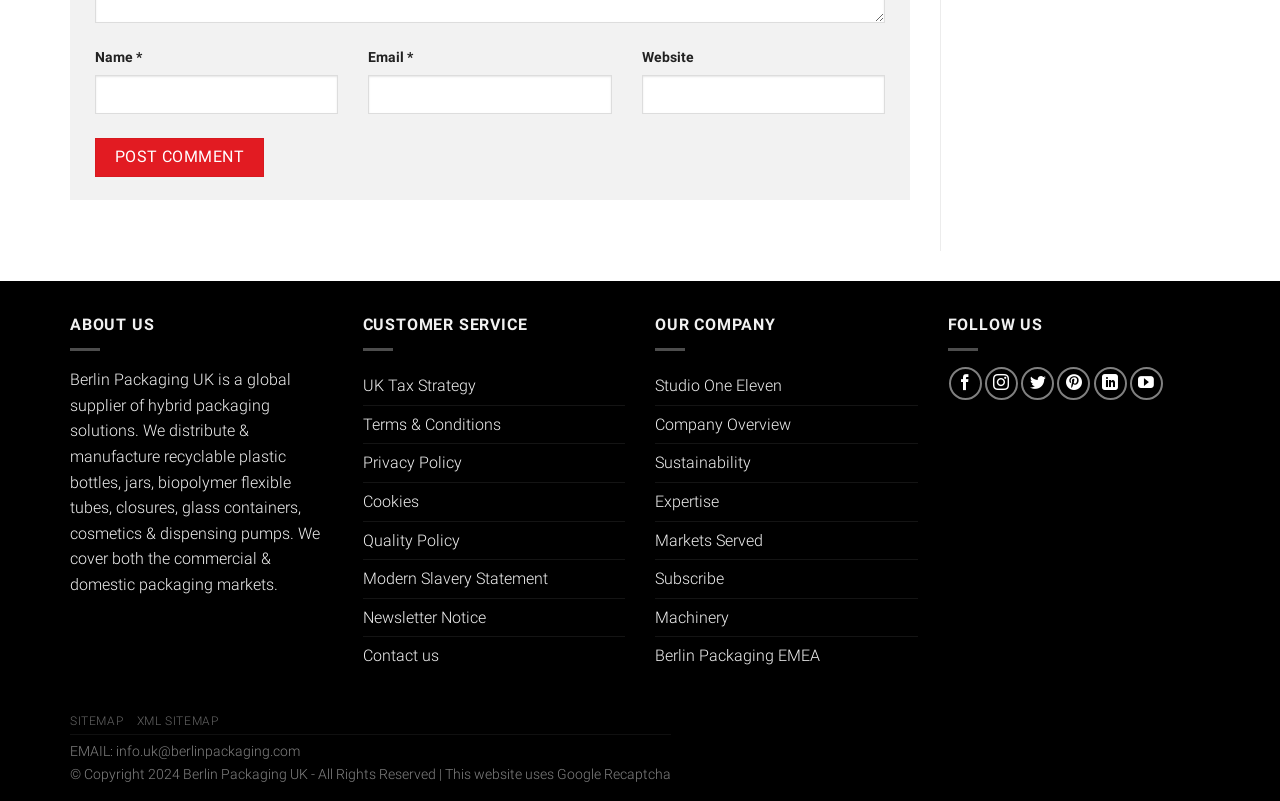Pinpoint the bounding box coordinates of the area that should be clicked to complete the following instruction: "Click the 'Transitioning into a low-carbon business' link". The coordinates must be given as four float numbers between 0 and 1, i.e., [left, top, right, bottom].

None